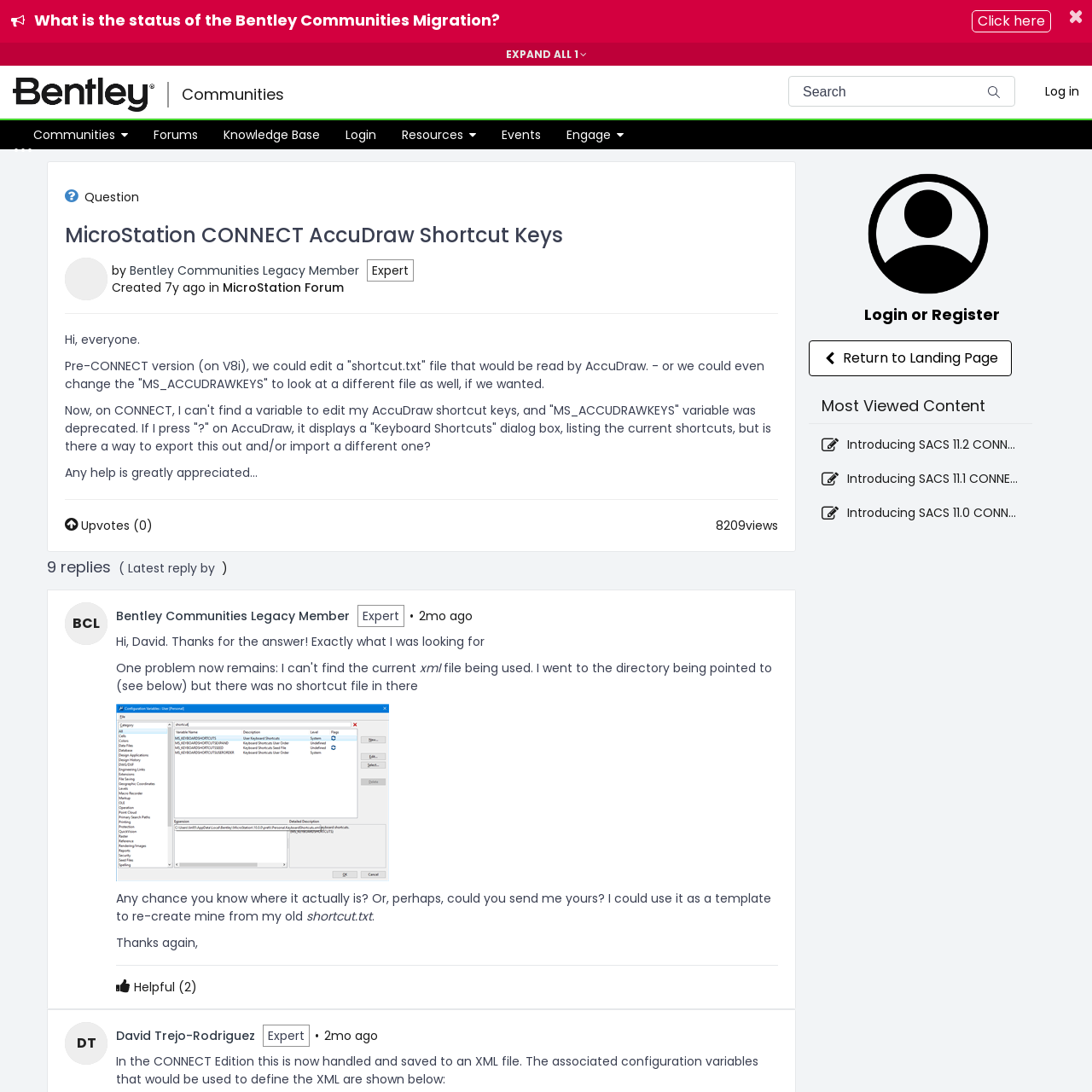Calculate the bounding box coordinates of the UI element given the description: "Click here".

[0.89, 0.009, 0.962, 0.03]